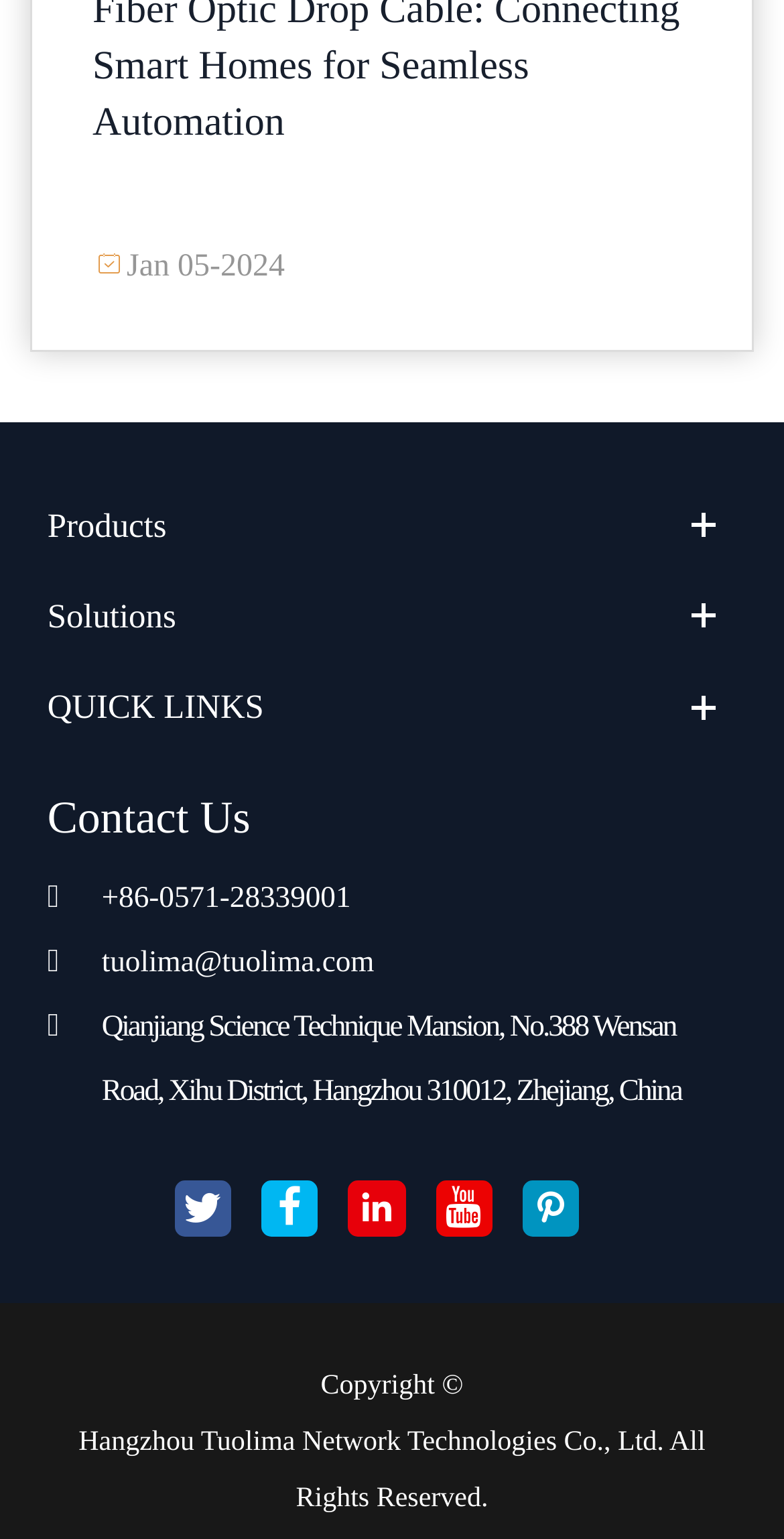What is the main category of products offered by this company?
Please answer the question with as much detail and depth as you can.

Based on the links provided on the webpage, such as 'Fiber Optic Cable & Fiber Optic Clamps', 'Fiber Cable Management (ODN)', and 'Fiber Optic Assemblies', it can be inferred that the main category of products offered by this company is related to fiber optics.